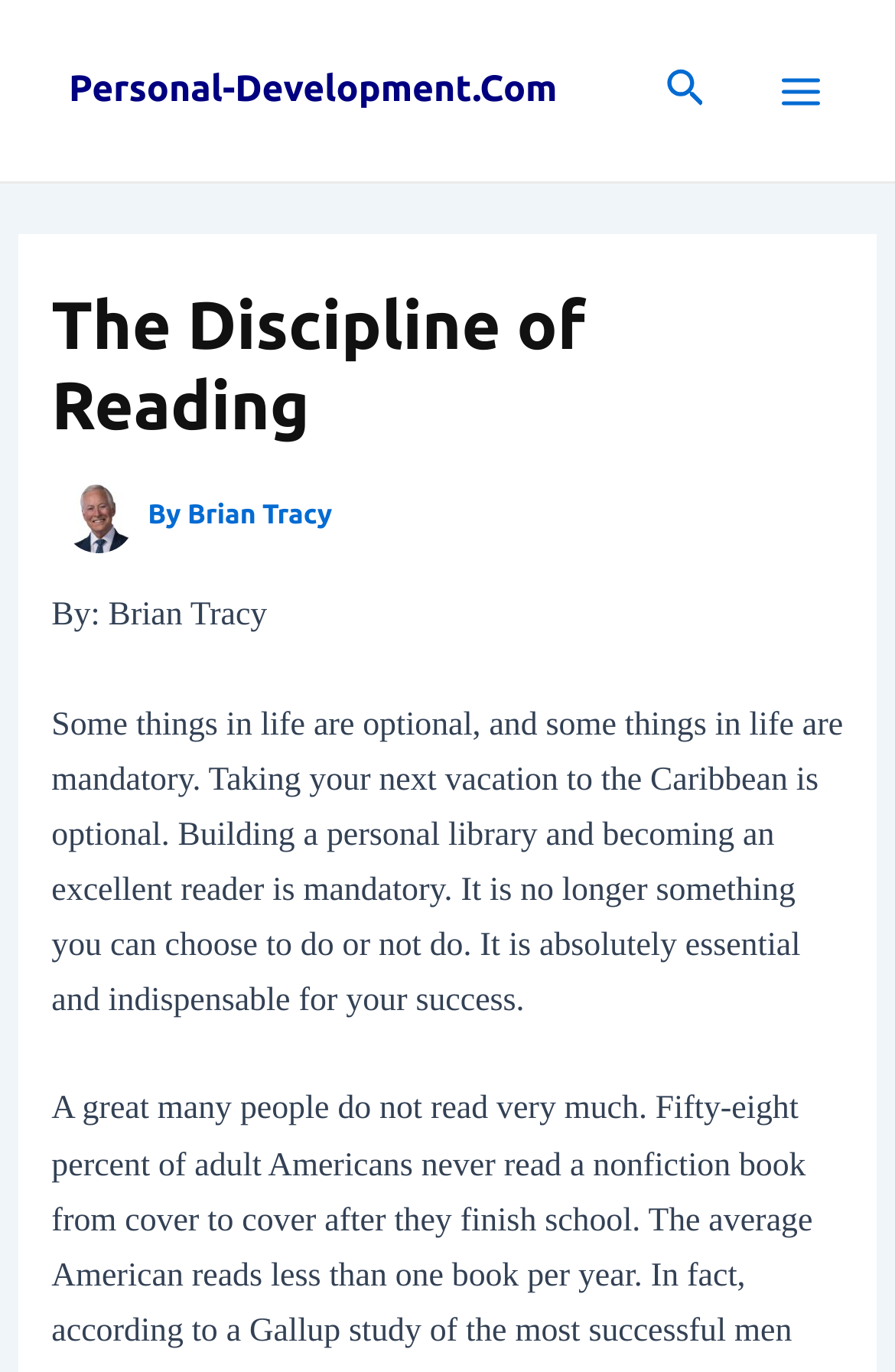Please reply to the following question with a single word or a short phrase:
What is the image on the top right corner?

Search icon